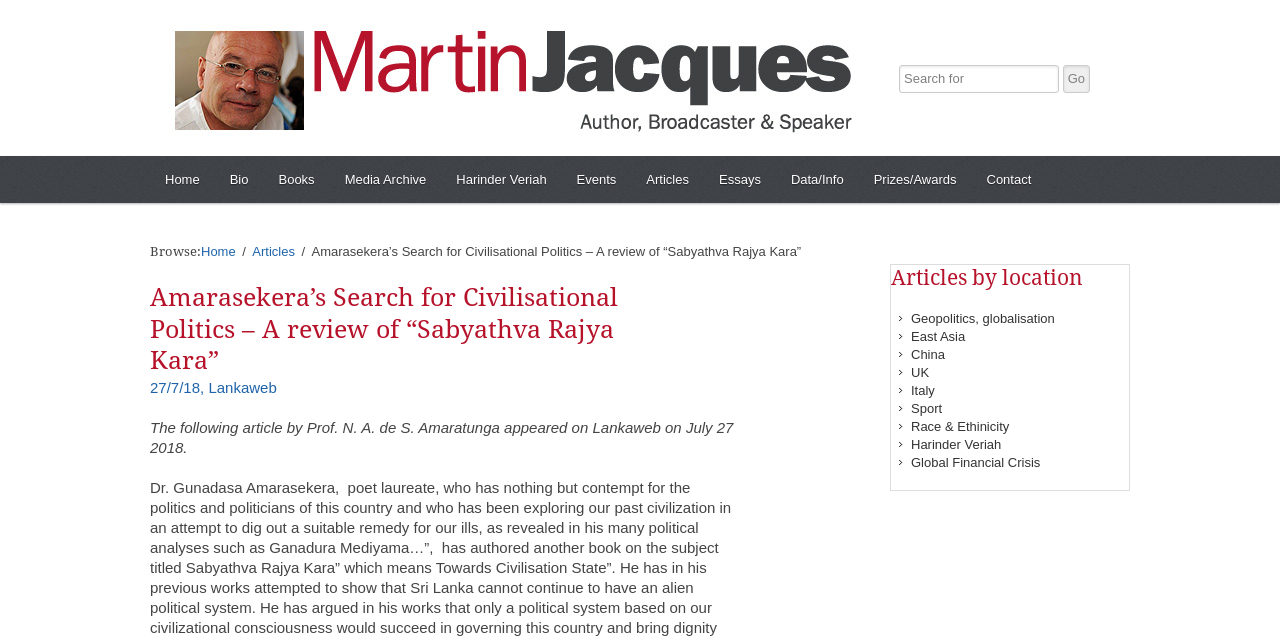Kindly determine the bounding box coordinates for the clickable area to achieve the given instruction: "Read the article 'Amarasekera’s Search for Civilisational Politics – A review of “Sabyathva Rajya Kara”'".

[0.117, 0.441, 0.483, 0.599]